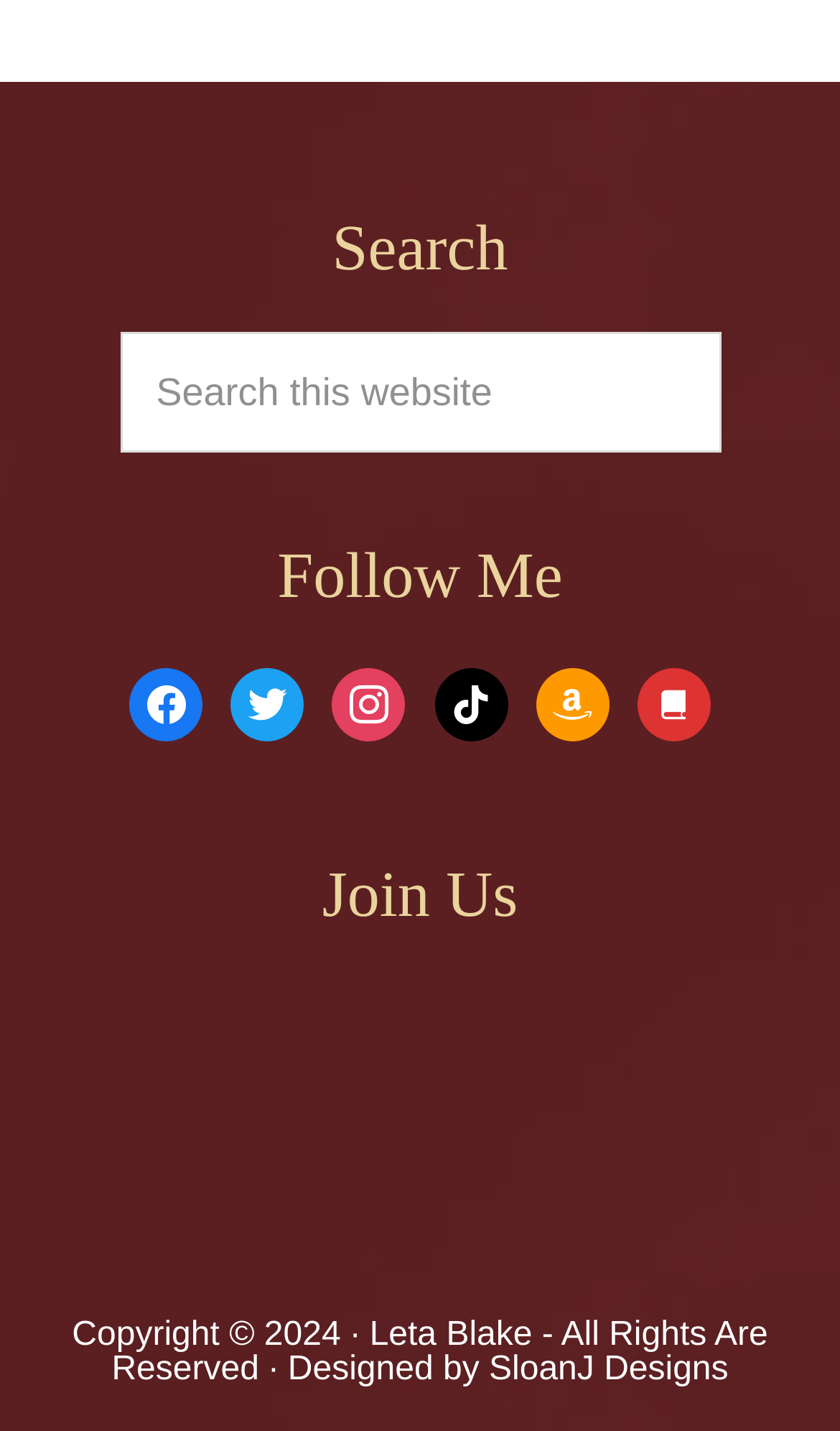What is the main purpose of the search bar?
Please give a detailed answer to the question using the information shown in the image.

The search bar is located at the top of the webpage, and it has a placeholder text 'Search this website'. This suggests that the main purpose of the search bar is to allow users to search for content within the website.